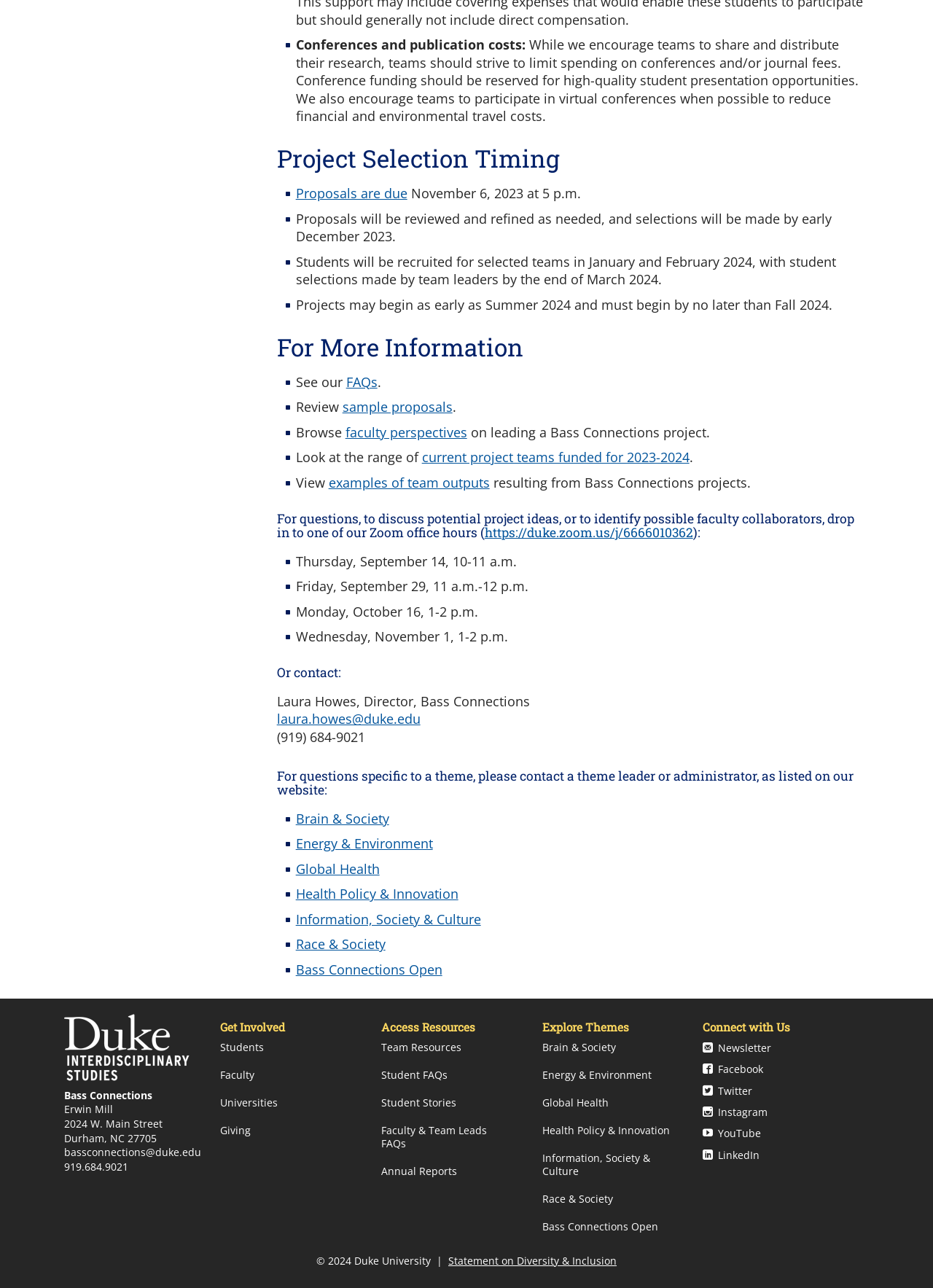Determine the bounding box coordinates for the area that should be clicked to carry out the following instruction: "View 'FAQs'".

[0.371, 0.29, 0.404, 0.303]